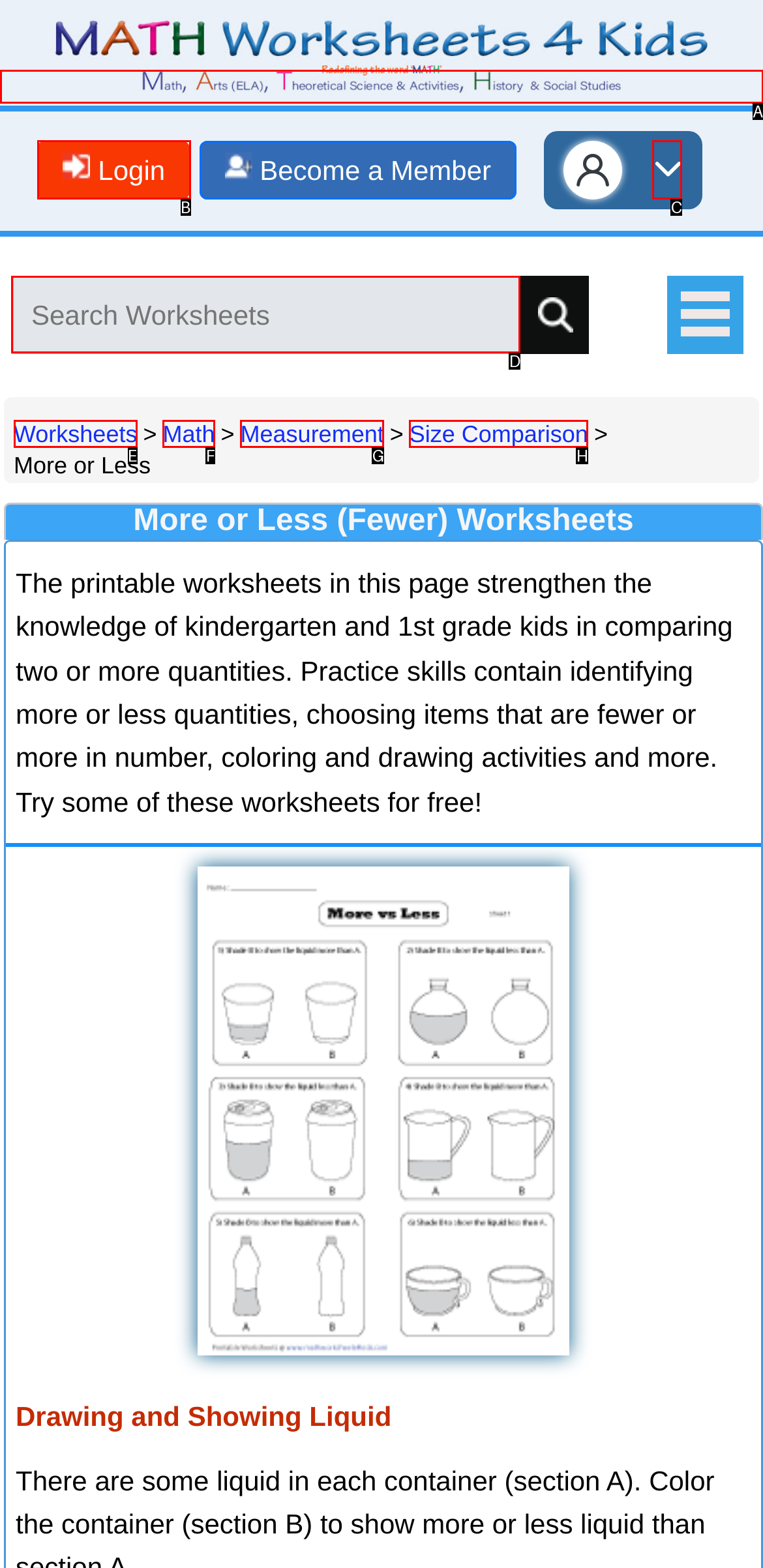Choose the HTML element to click for this instruction: Search for worksheets Answer with the letter of the correct choice from the given options.

D